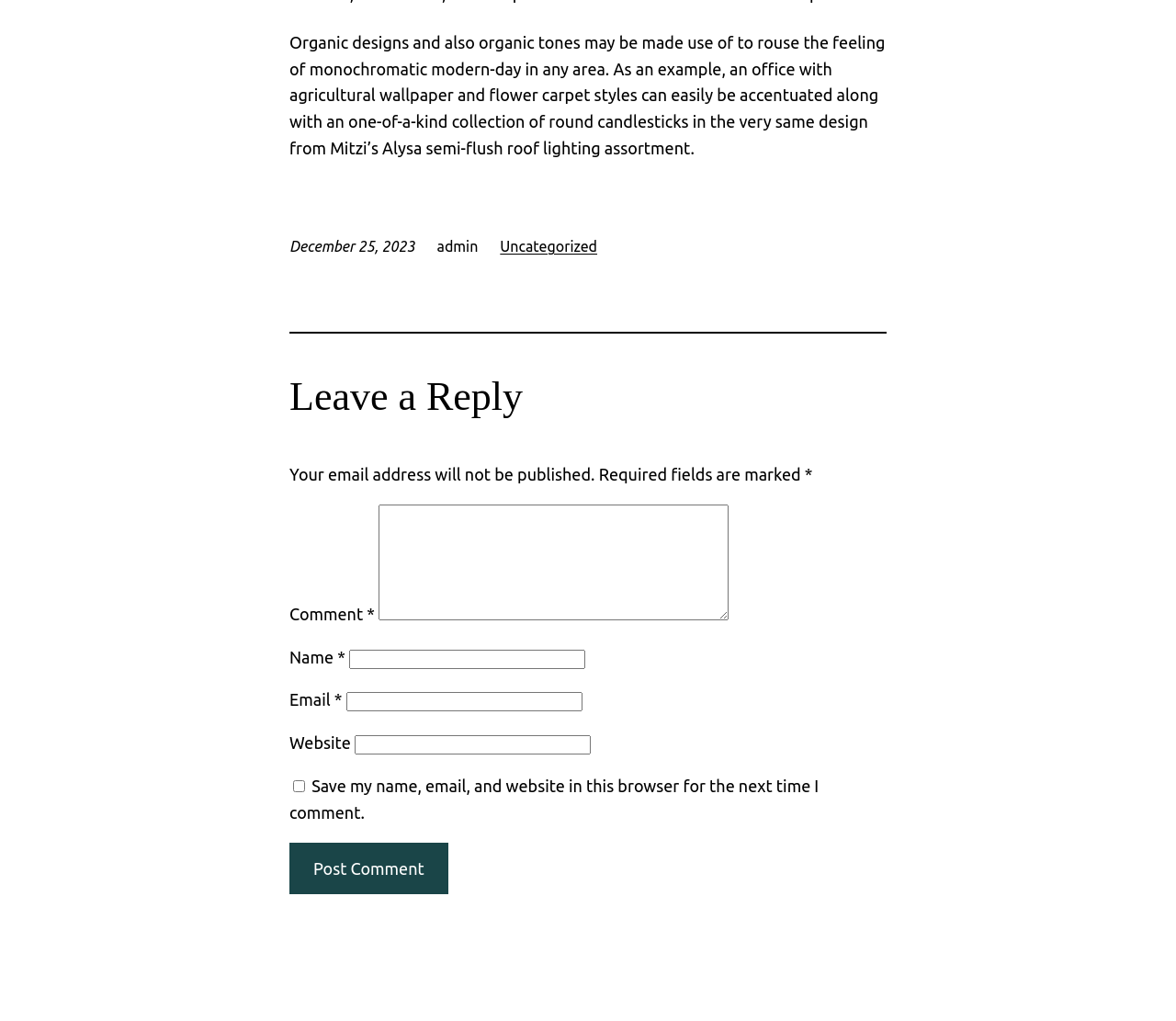Identify the bounding box coordinates for the UI element described as follows: "parent_node: Website name="url"". Ensure the coordinates are four float numbers between 0 and 1, formatted as [left, top, right, bottom].

[0.301, 0.72, 0.502, 0.739]